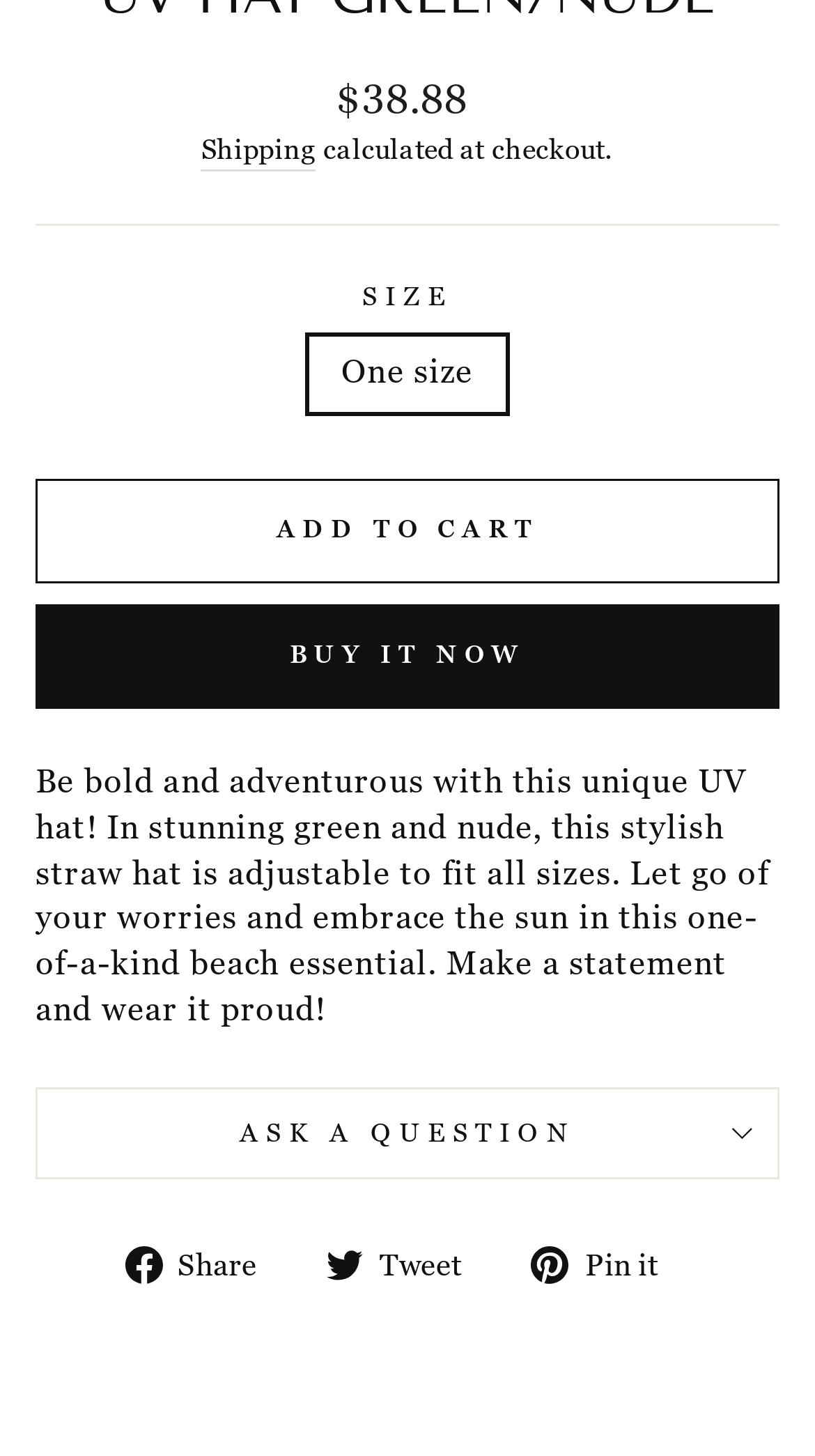What is the function of the 'ADD TO CART' button?
Provide a comprehensive and detailed answer to the question.

The 'ADD TO CART' button is likely used to add the product to the shopping cart, as it is labeled as 'ADD TO CART' and is placed next to the product information, indicating that it is related to purchasing the product.